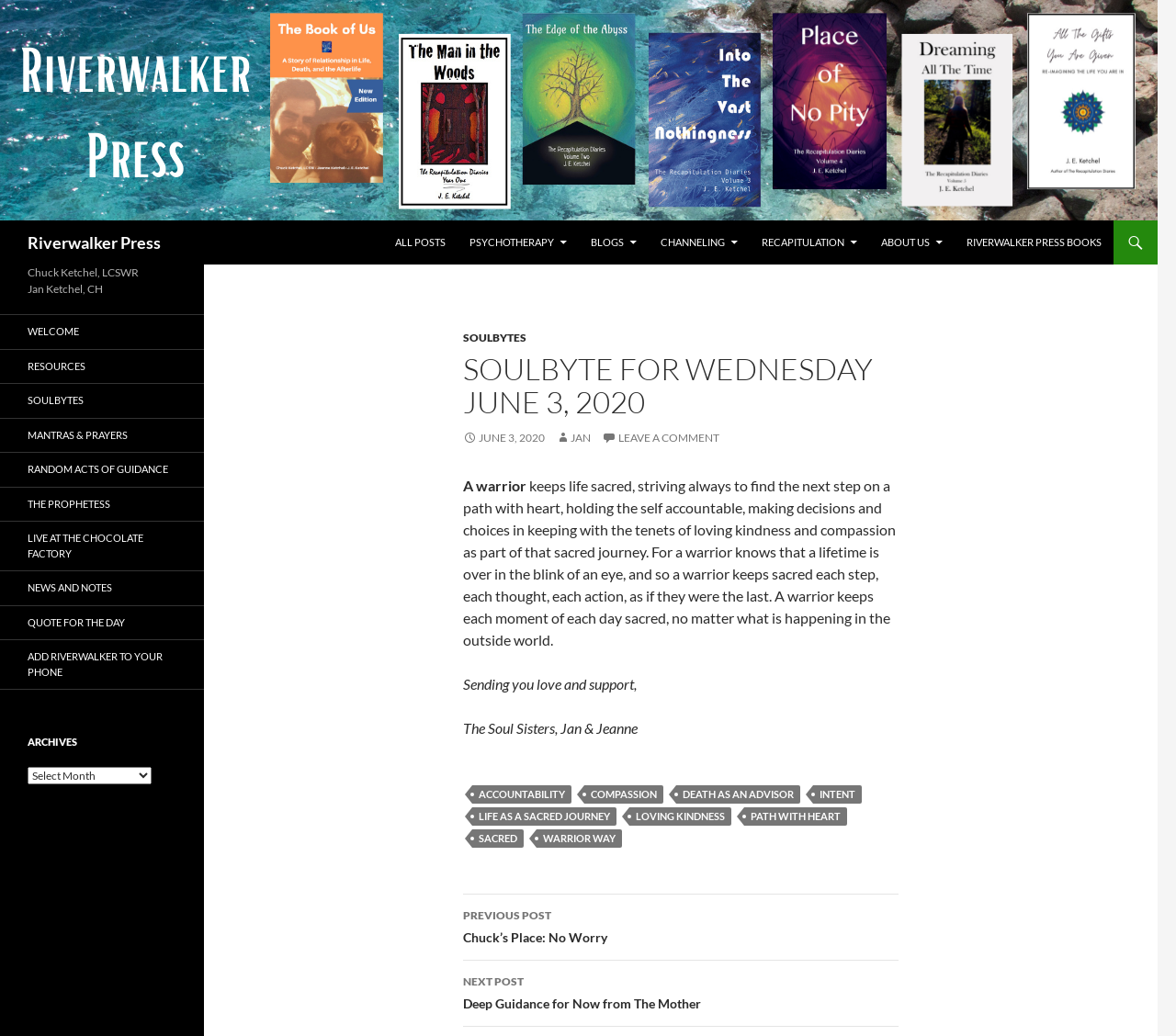Kindly determine the bounding box coordinates for the area that needs to be clicked to execute this instruction: "Read the 'SOULBYTE FOR WEDNESDAY JUNE 3, 2020' article".

[0.394, 0.34, 0.764, 0.404]